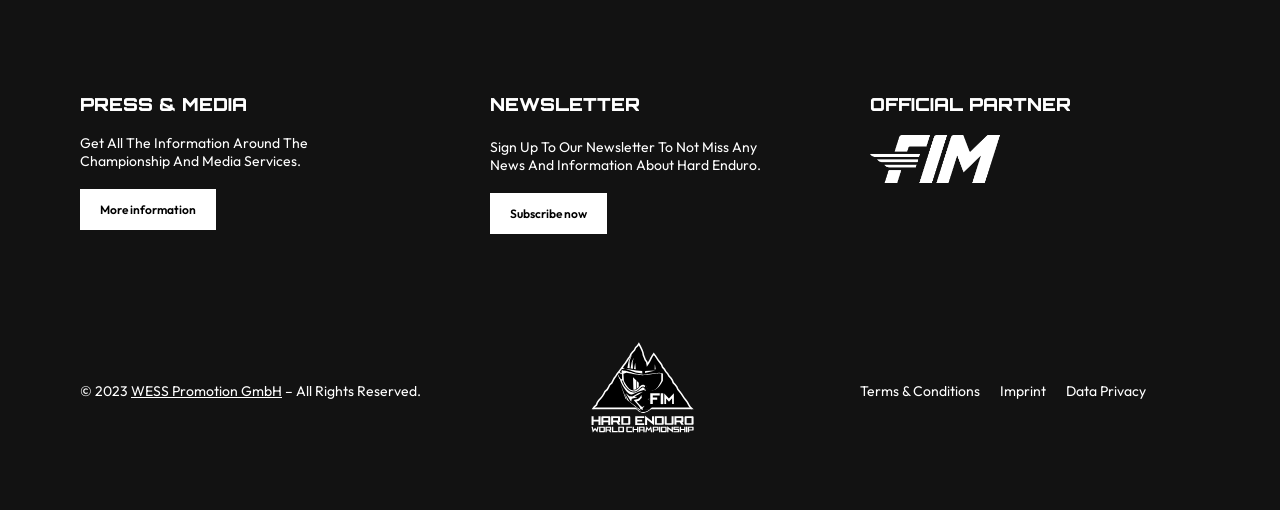Provide a one-word or short-phrase response to the question:
What year is the copyright for?

2023